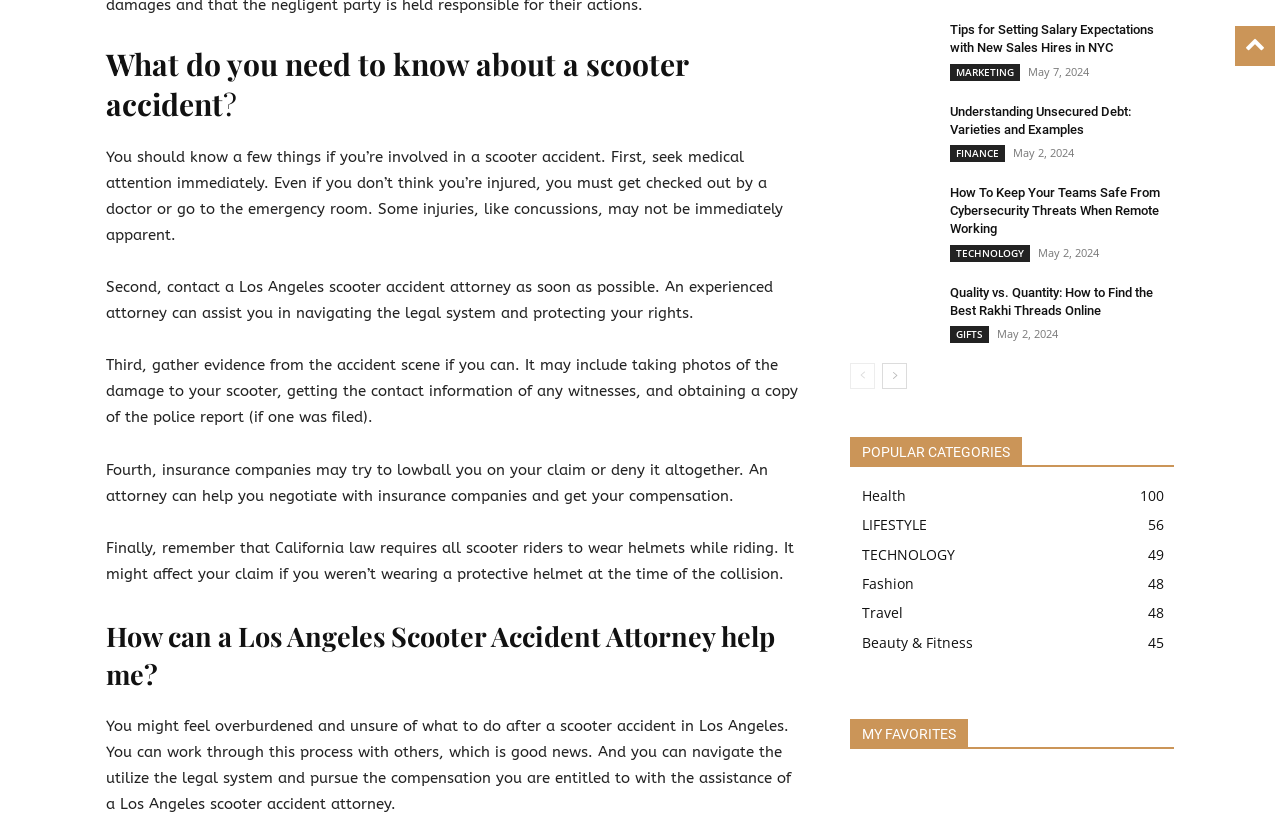Answer with a single word or phrase: 
What is the purpose of a Los Angeles scooter accident attorney?

To assist in navigating the legal system